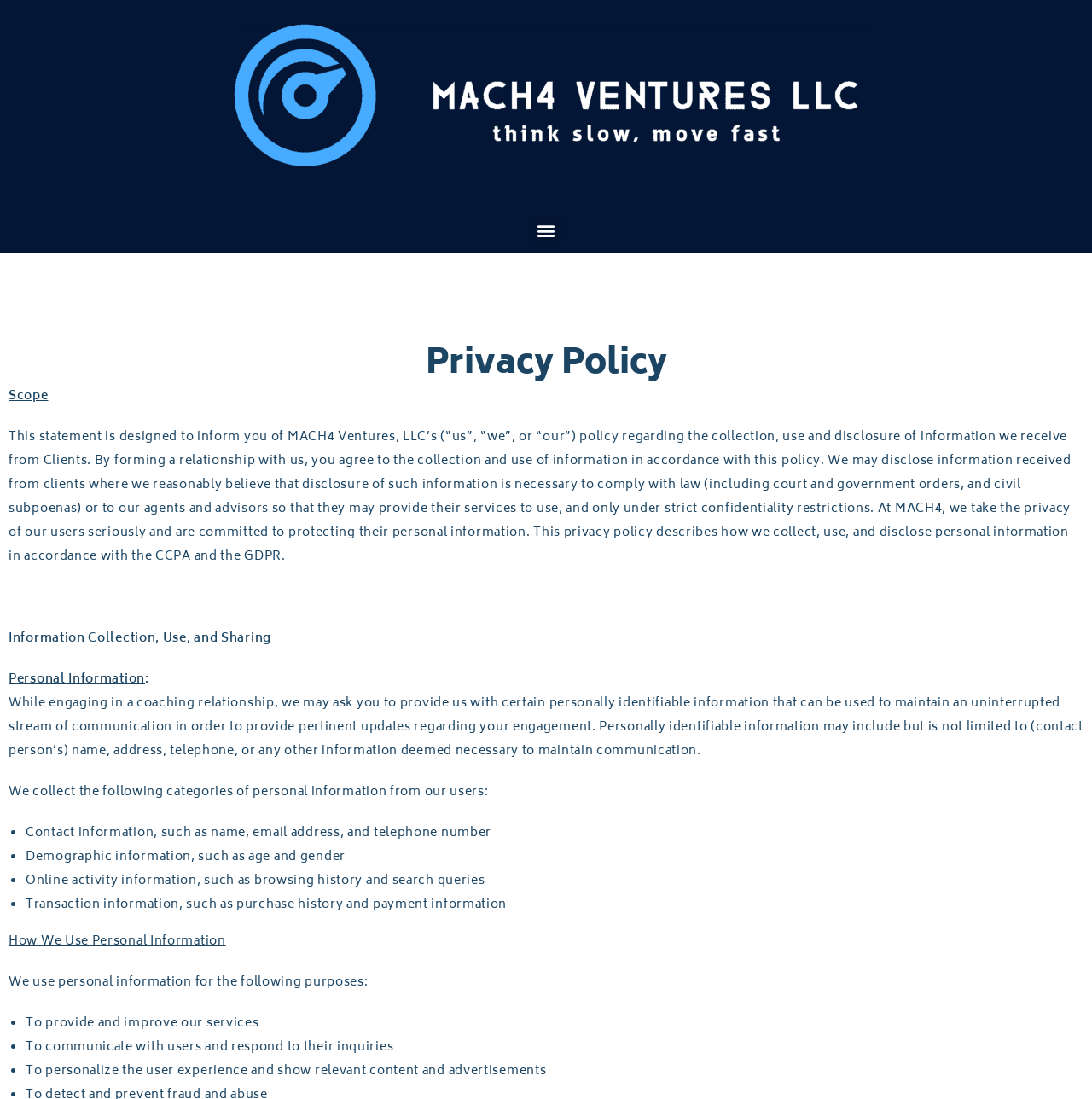Why does MACH4 Ventures disclose personal information to agents and advisors?
Based on the image, respond with a single word or phrase.

To provide services under strict confidentiality restrictions